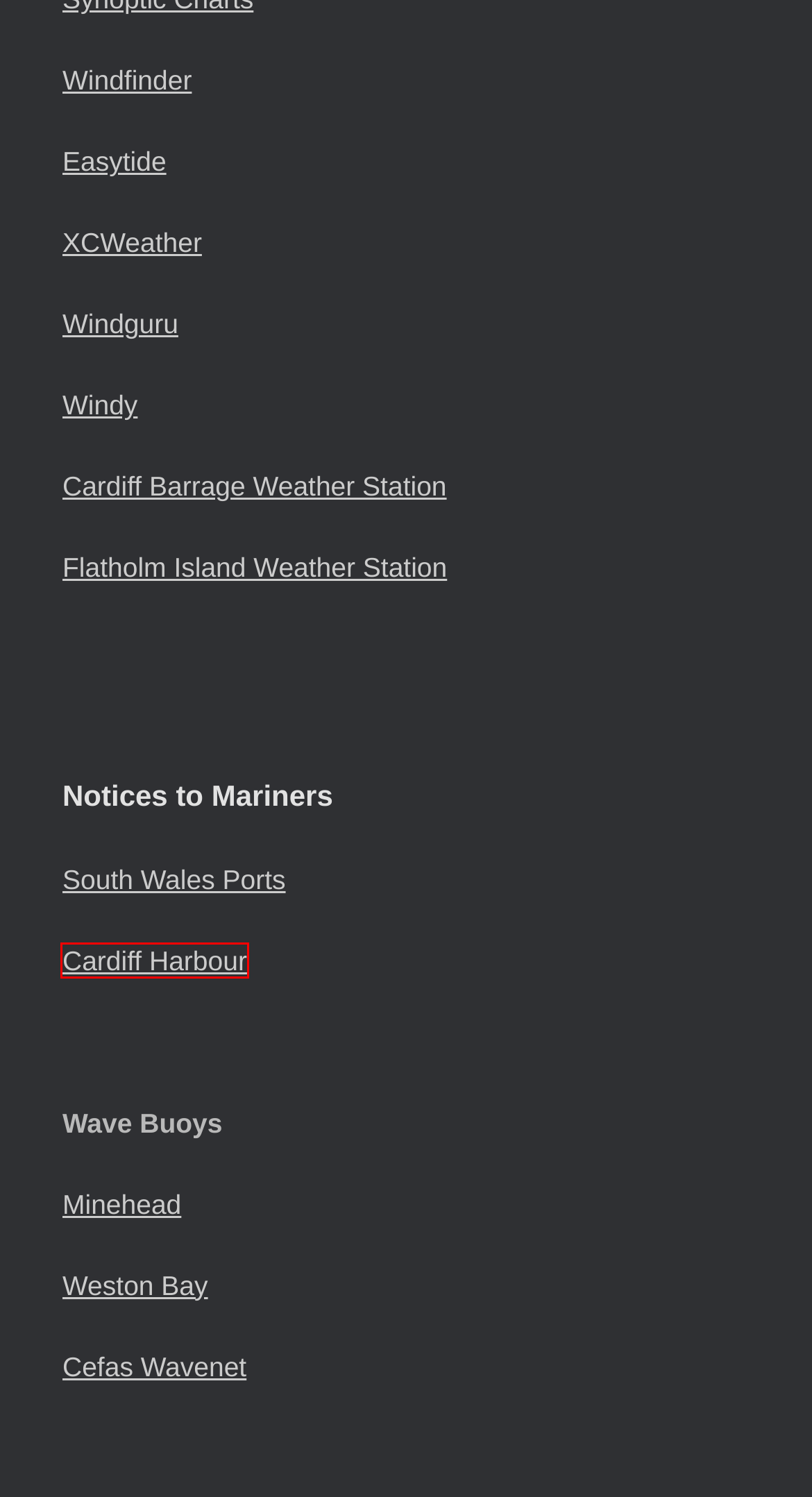You have received a screenshot of a webpage with a red bounding box indicating a UI element. Please determine the most fitting webpage description that matches the new webpage after clicking on the indicated element. The choices are:
A. SmartBuoy/WaveNet
B. ADMIRALTY EasyTide
C. Wind Map - Britain  Forecast
D. Water quality forecast - Cardiff Harbour Authority
E. Local notices to mariners - Cardiff Harbour Authority
F. HydroSphere
G. Windguru - United Kingdom - Cardiff Bay
H. Notice to Mariners - ABP South Wales

E